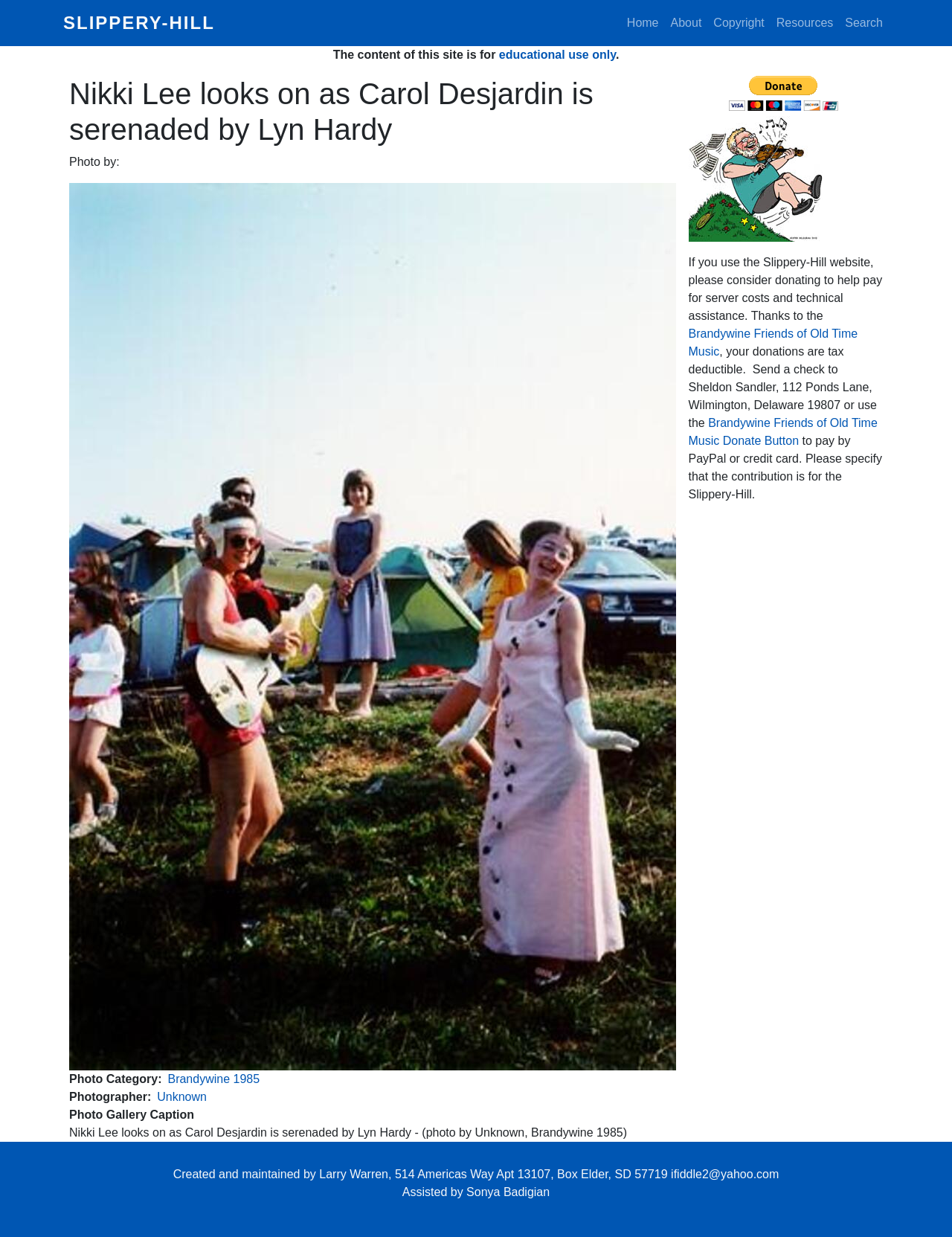Determine the bounding box coordinates of the clickable region to execute the instruction: "Donate to the Brandywine Friends of Old Time Music". The coordinates should be four float numbers between 0 and 1, denoted as [left, top, right, bottom].

[0.723, 0.337, 0.922, 0.361]